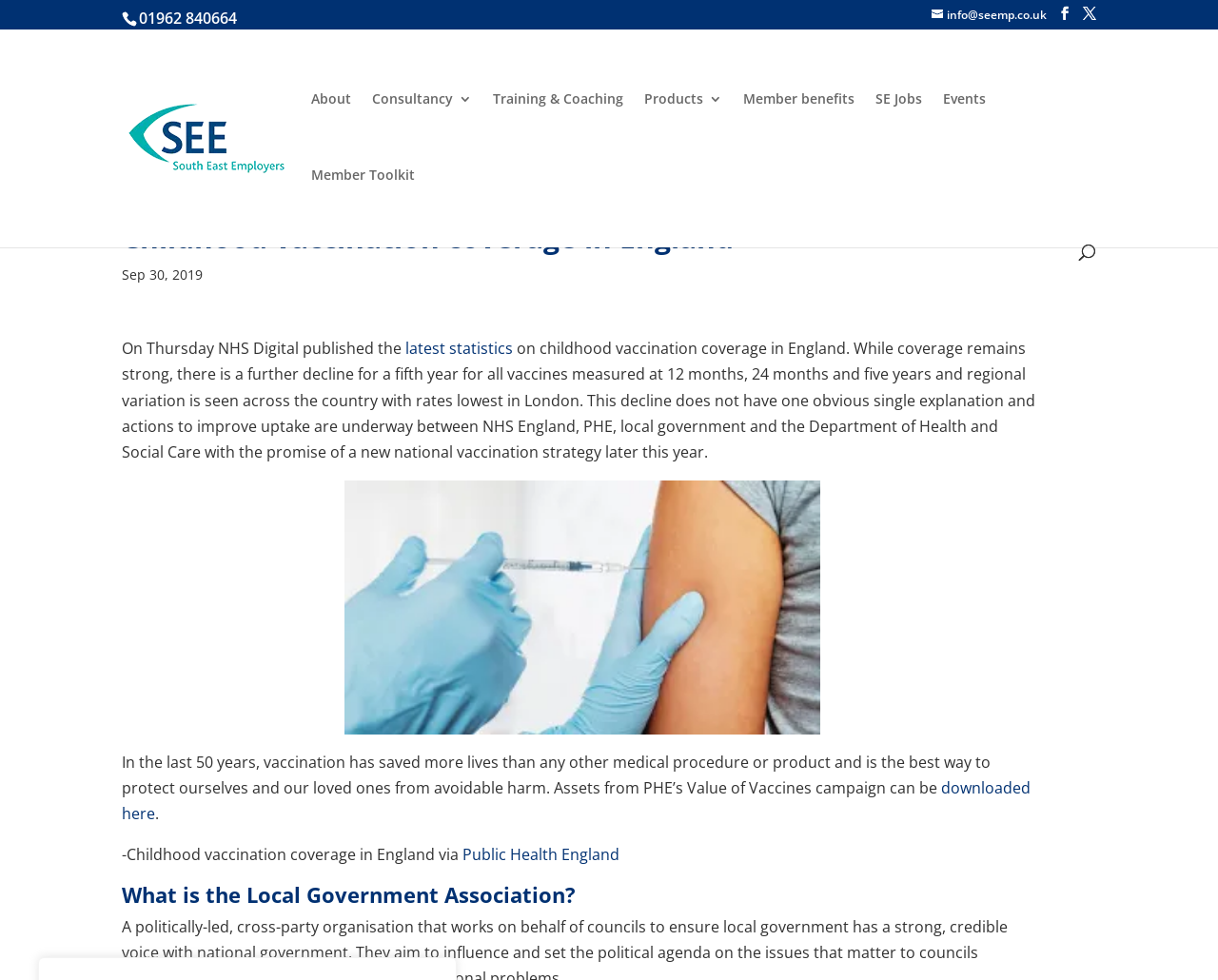Identify the bounding box coordinates for the UI element mentioned here: "parent_node: Search name="s" placeholder="Search …"". Provide the coordinates as four float values between 0 and 1, i.e., [left, top, right, bottom].

[0.157, 0.03, 0.877, 0.032]